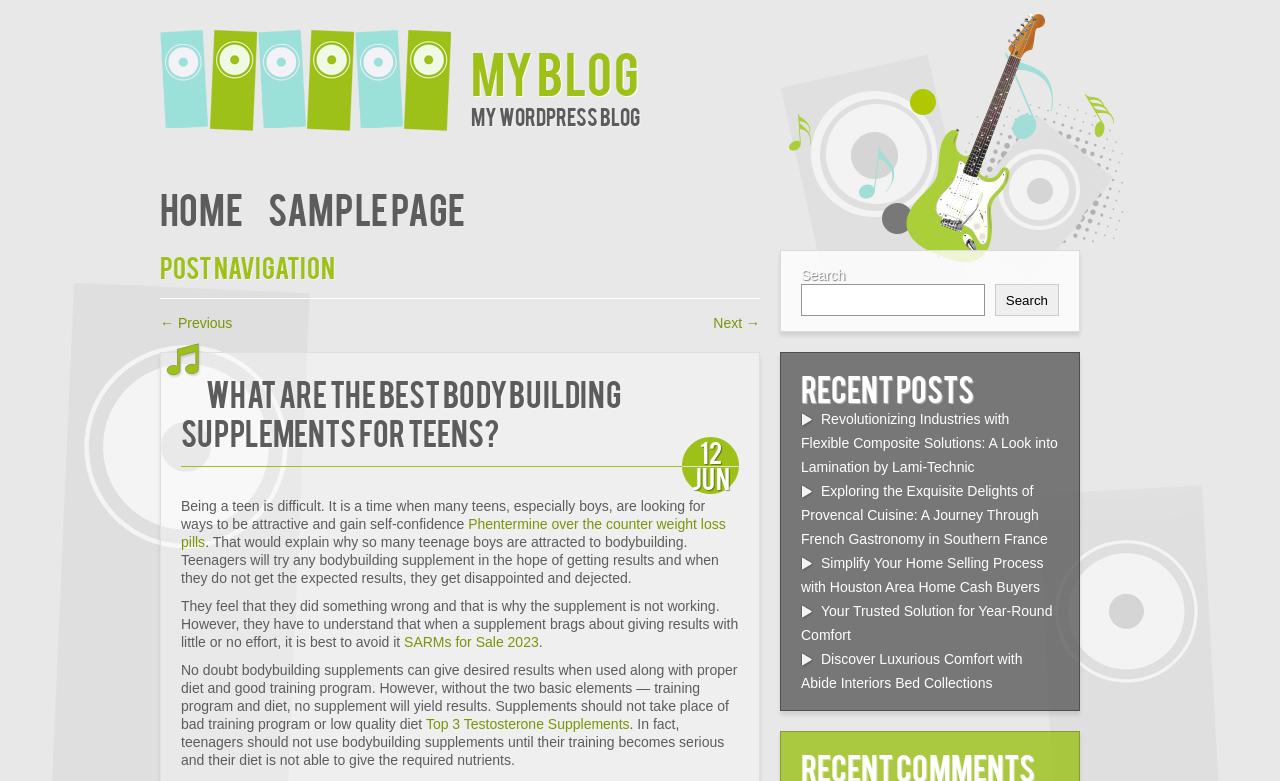Observe the image and answer the following question in detail: What is the purpose of the search box?

The search box is located at the top right corner of the webpage, and it has a label 'Search'. This suggests that the purpose of the search box is to allow users to search for specific content within the blog.